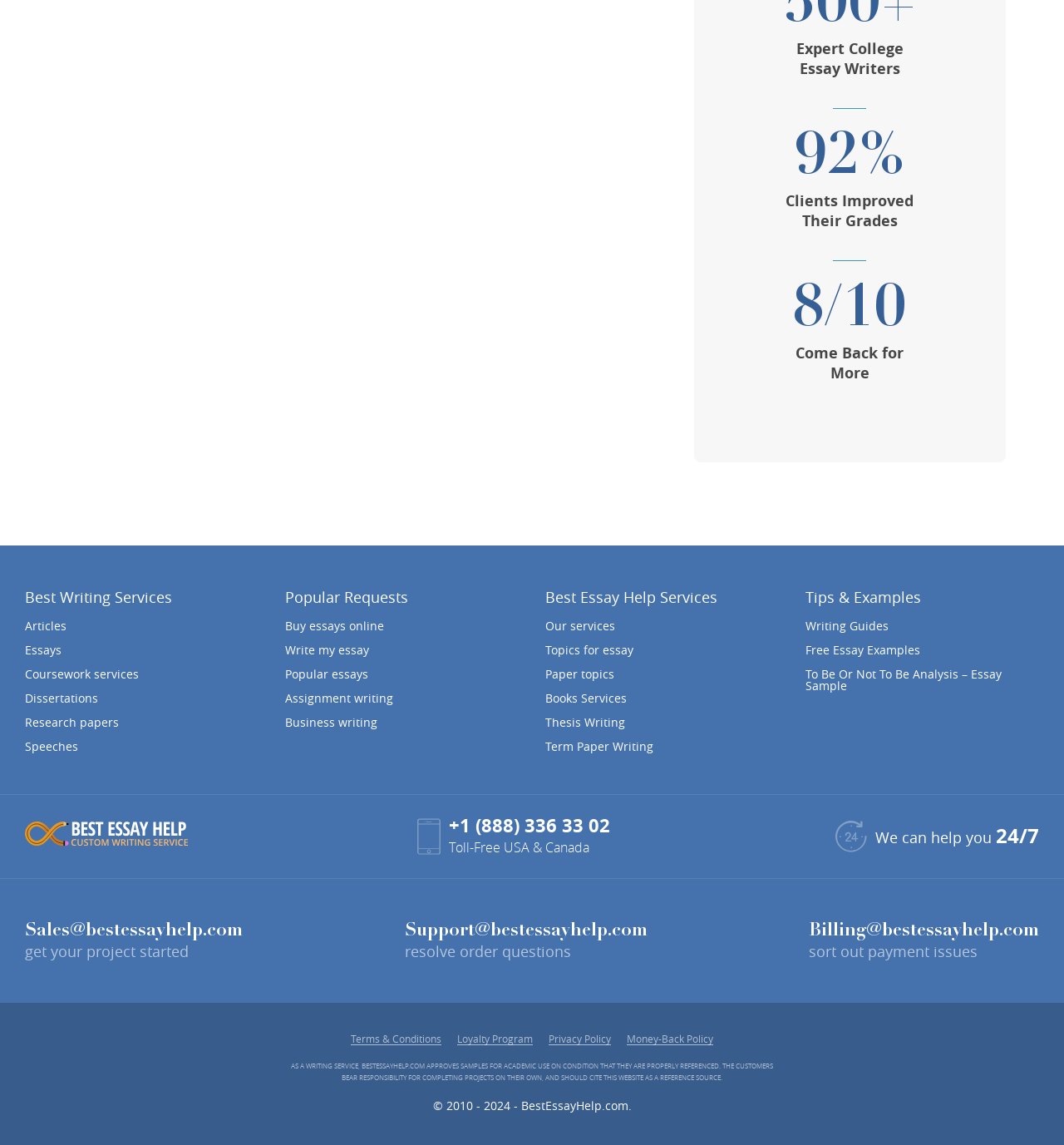What is the percentage of clients who improved their grades?
Carefully analyze the image and provide a thorough answer to the question.

The answer can be found in the StaticText element with the text '92% Clients Improved Their Grades' located at the top of the webpage, which indicates that 92% of clients have improved their grades.